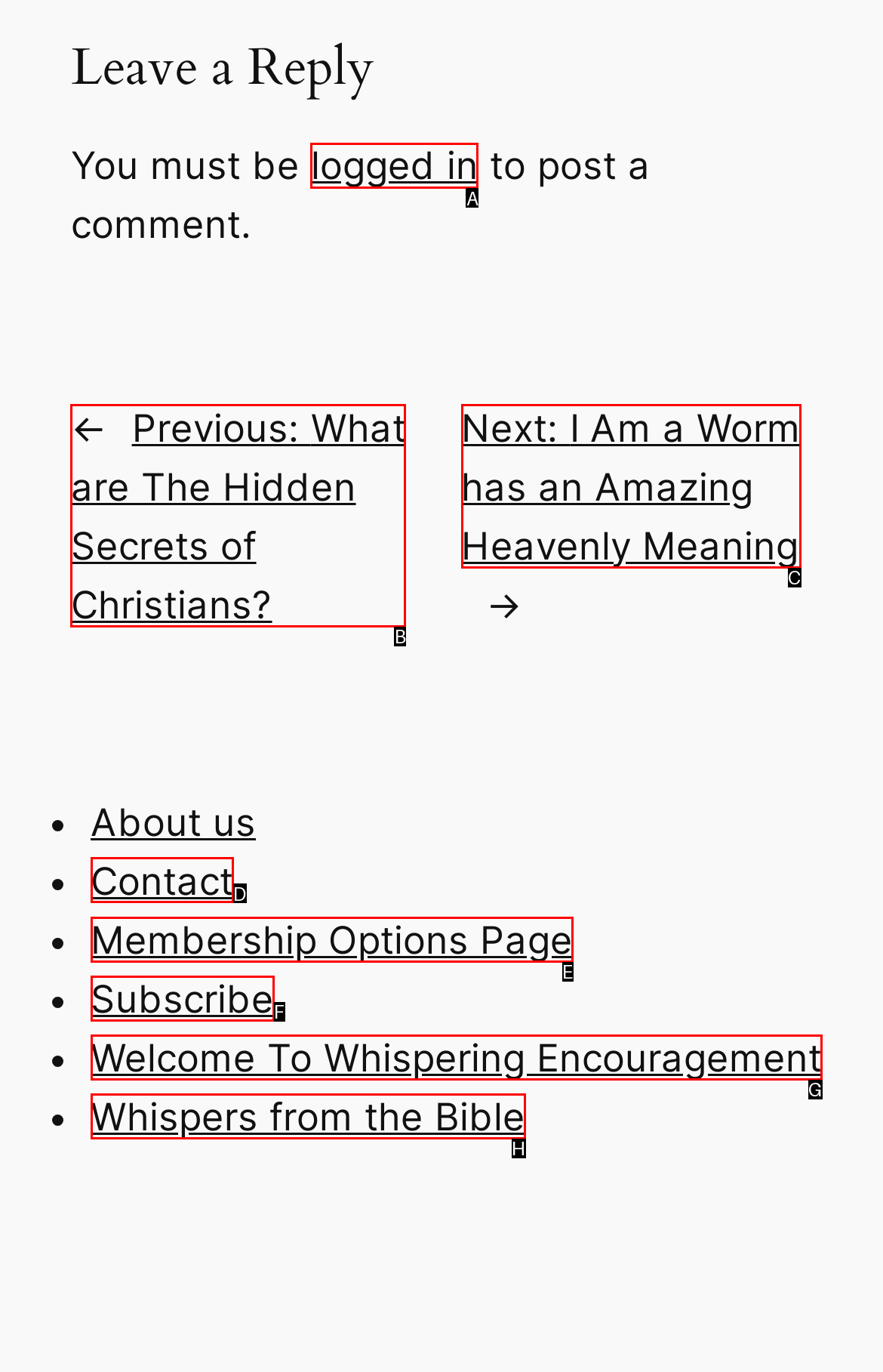Match the description: Subscribe to one of the options shown. Reply with the letter of the best match.

F